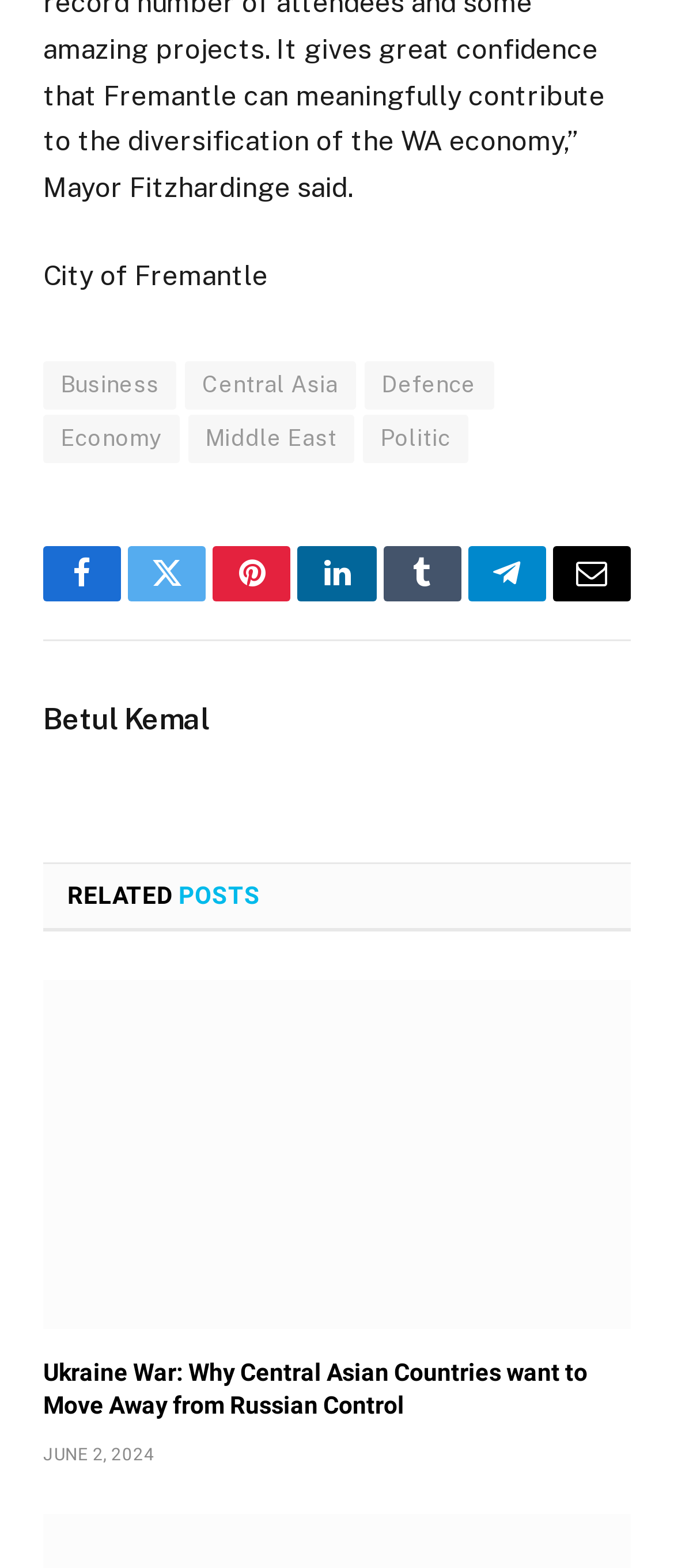Find the bounding box coordinates of the clickable area that will achieve the following instruction: "Check out RELATED POSTS".

[0.1, 0.562, 0.386, 0.581]